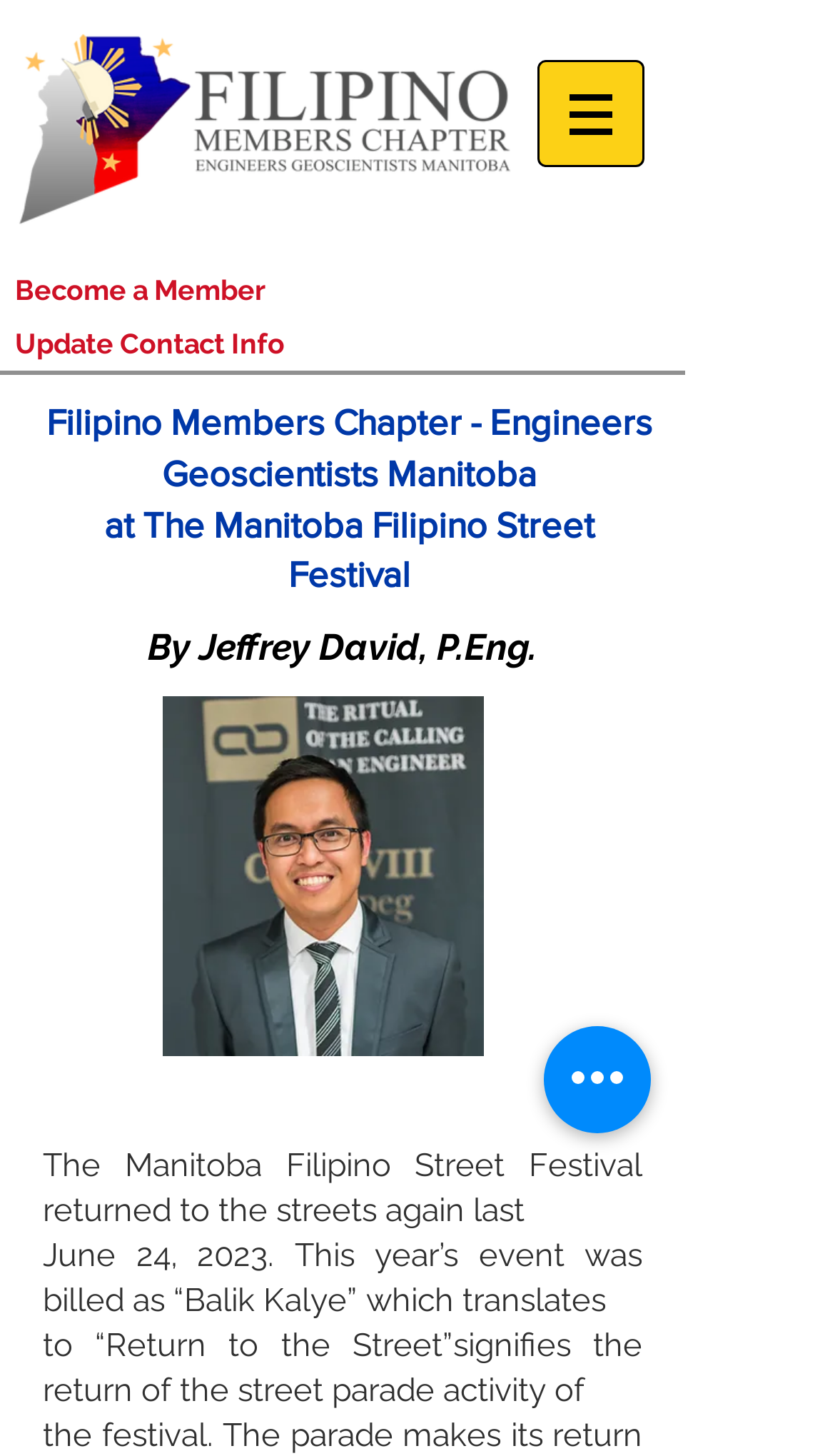Please identify the webpage's heading and generate its text content.

Filipino Members Chapter - Engineers Geoscientists Manitoba
at The Manitoba Filipino Street Festival